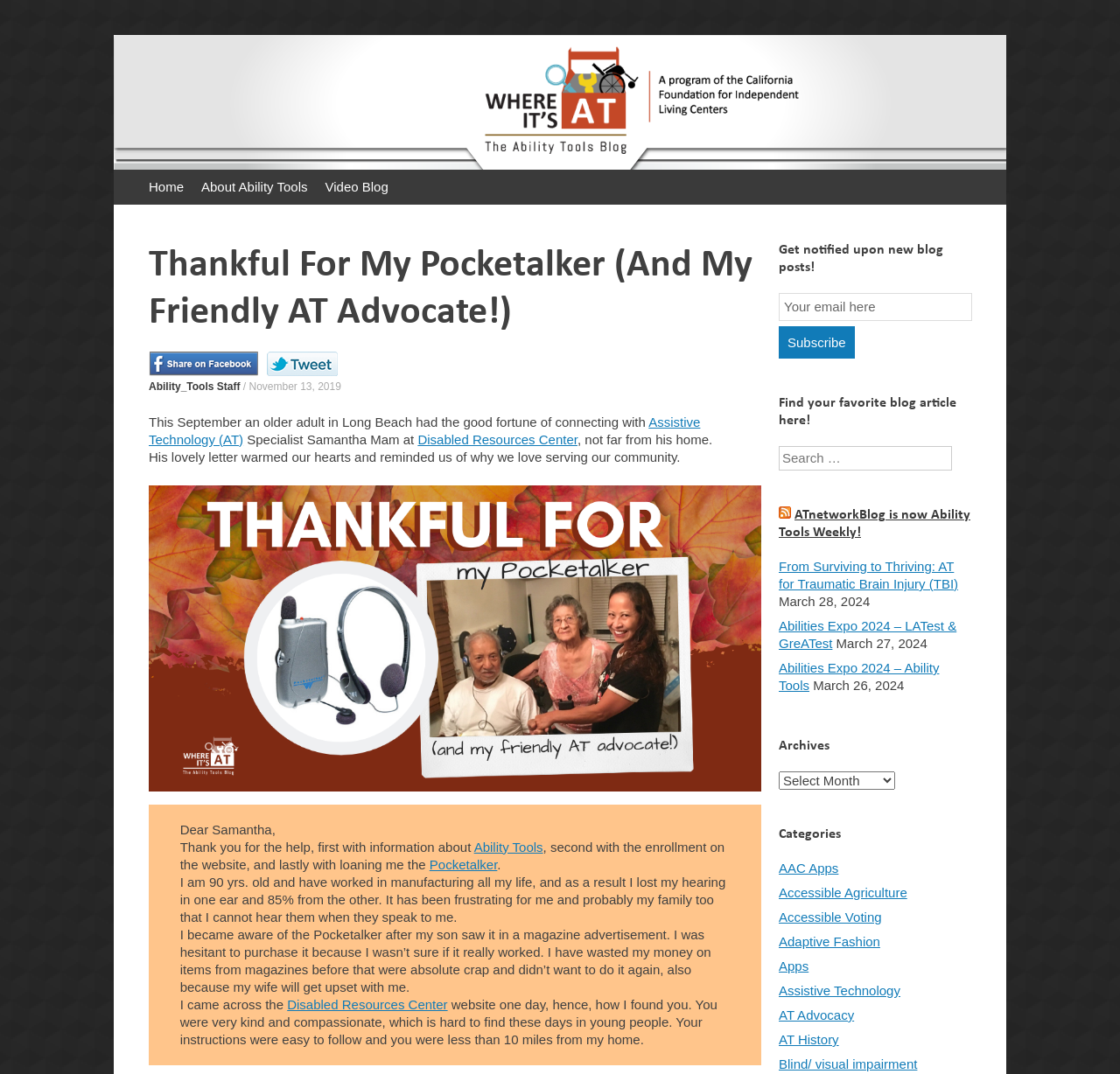Please answer the following question using a single word or phrase: 
What is the purpose of the search box?

To find blog articles